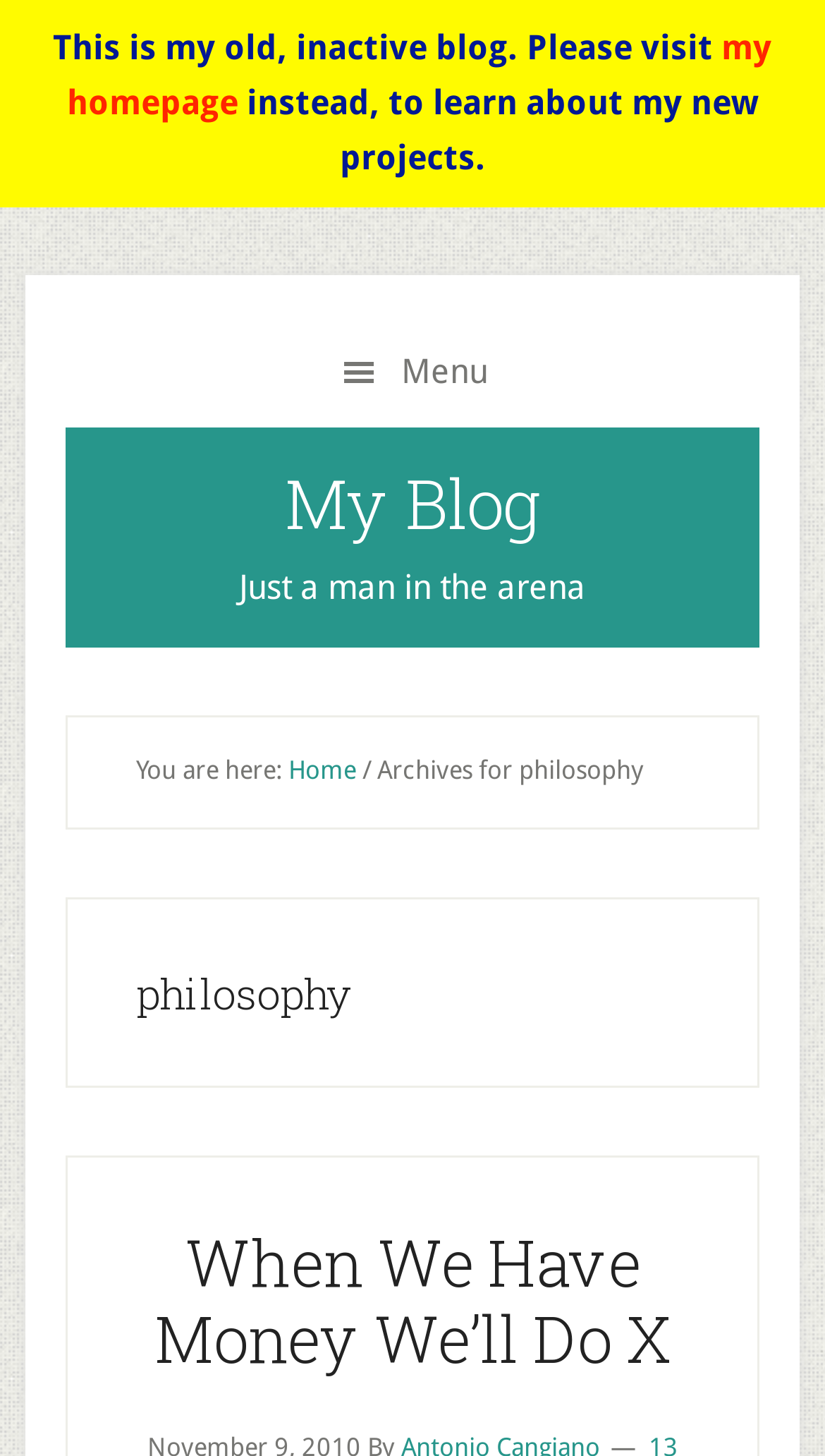Return the bounding box coordinates of the UI element that corresponds to this description: "my homepage". The coordinates must be given as four float numbers in the range of 0 and 1, [left, top, right, bottom].

[0.081, 0.019, 0.936, 0.084]